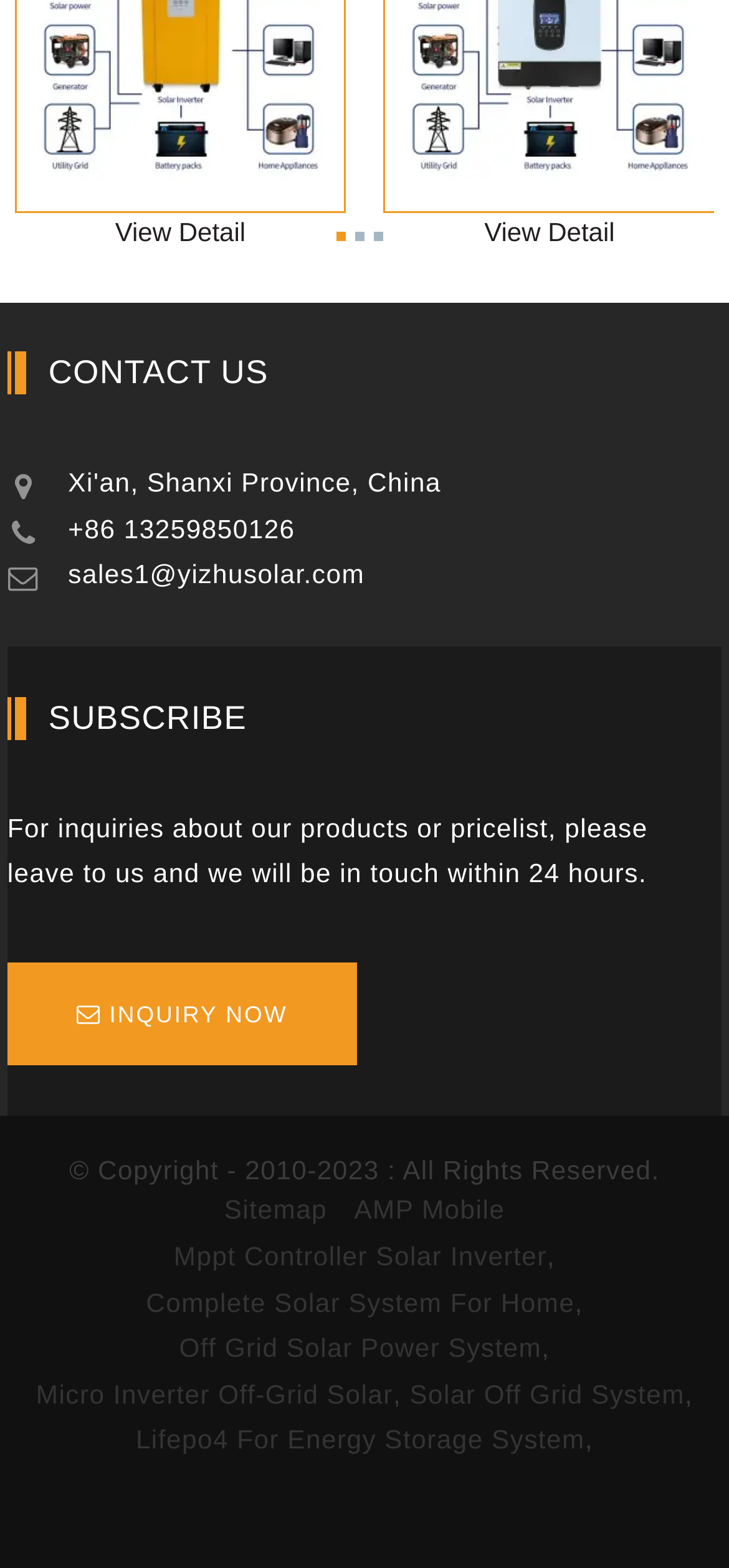Please determine the bounding box coordinates of the element to click in order to execute the following instruction: "Visit the sitemap". The coordinates should be four float numbers between 0 and 1, specified as [left, top, right, bottom].

[0.307, 0.757, 0.449, 0.787]